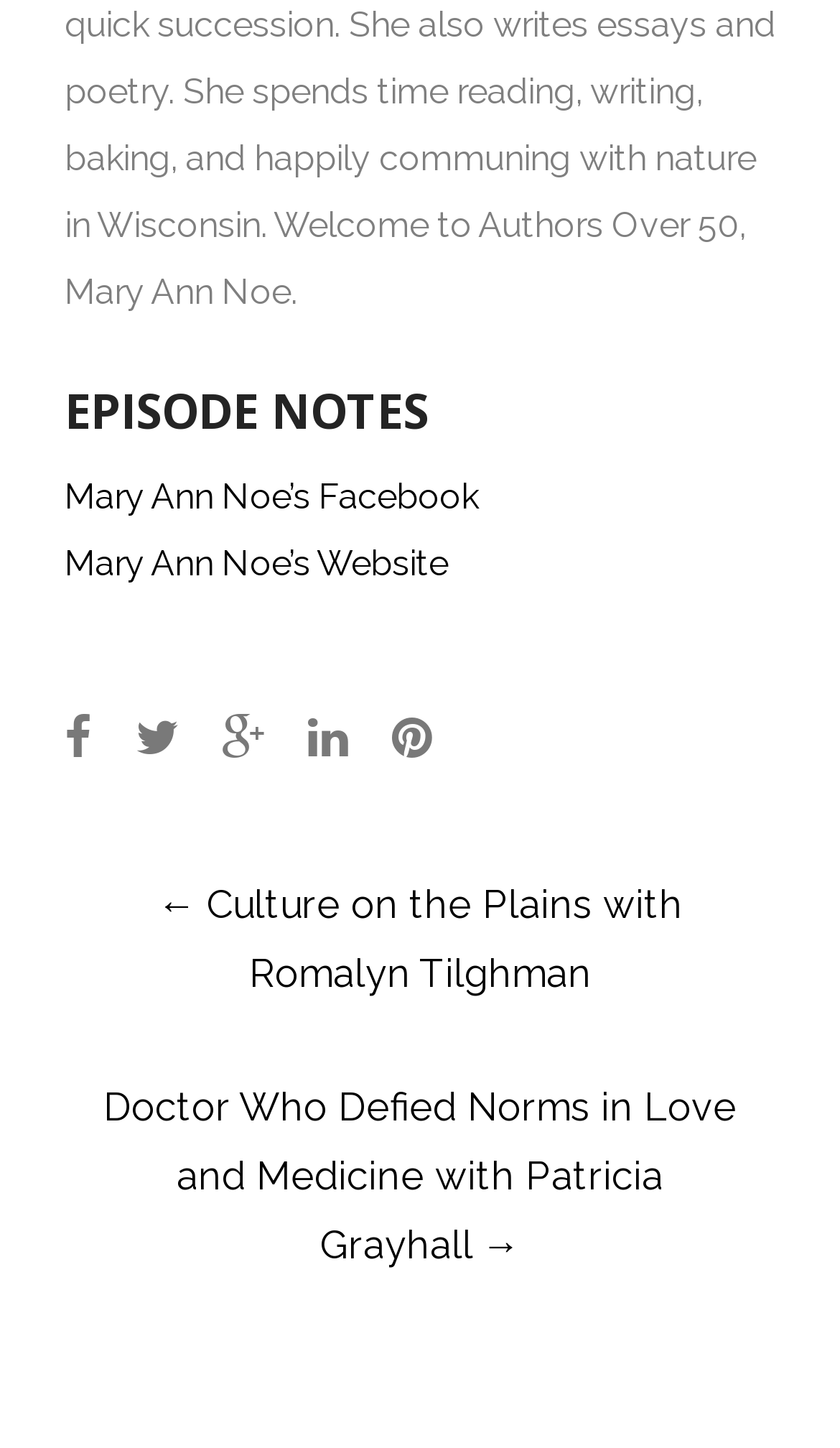What is the name of the person whose Facebook link is provided?
Answer the question based on the image using a single word or a brief phrase.

Mary Ann Noe